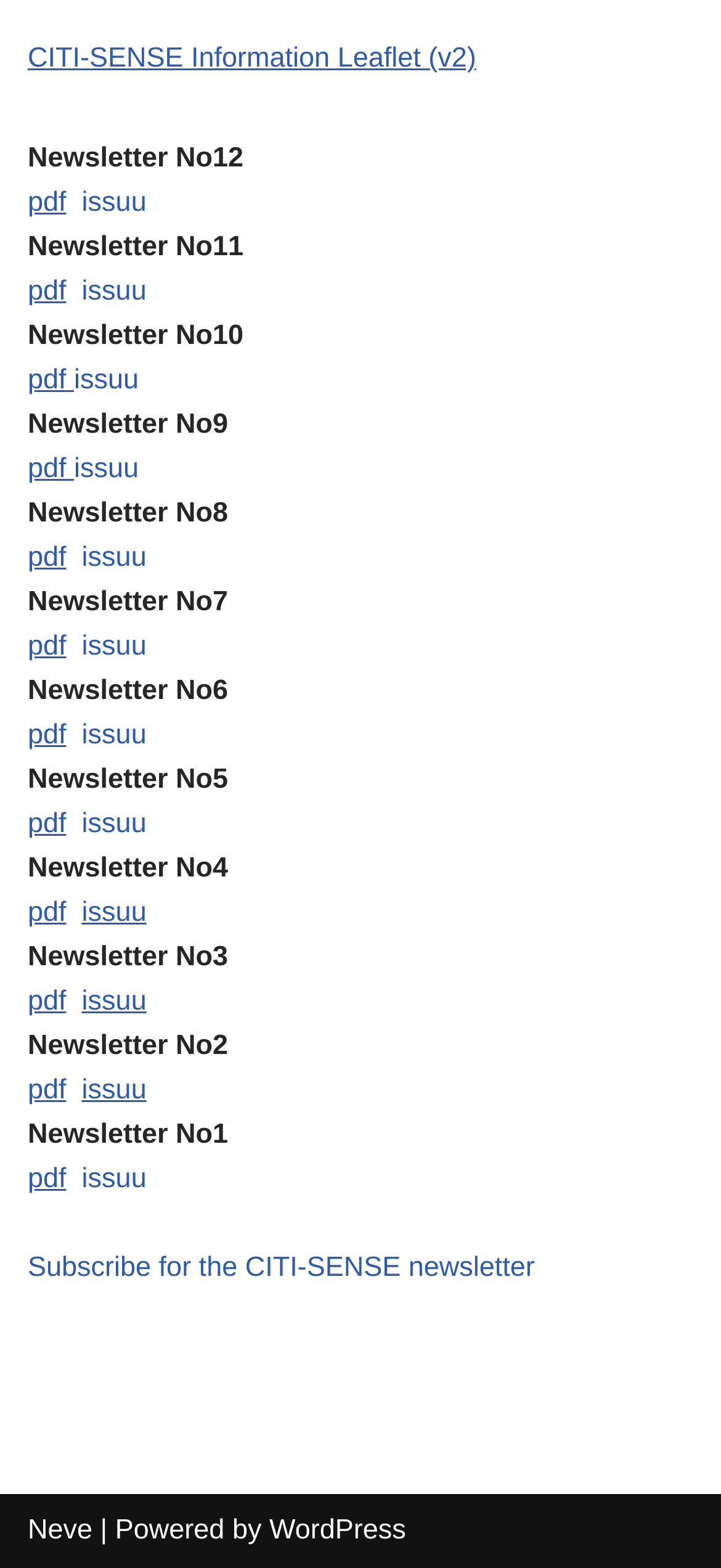Determine the bounding box coordinates of the clickable element to complete this instruction: "Visit Neve website". Provide the coordinates in the format of four float numbers between 0 and 1, [left, top, right, bottom].

[0.038, 0.966, 0.128, 0.986]